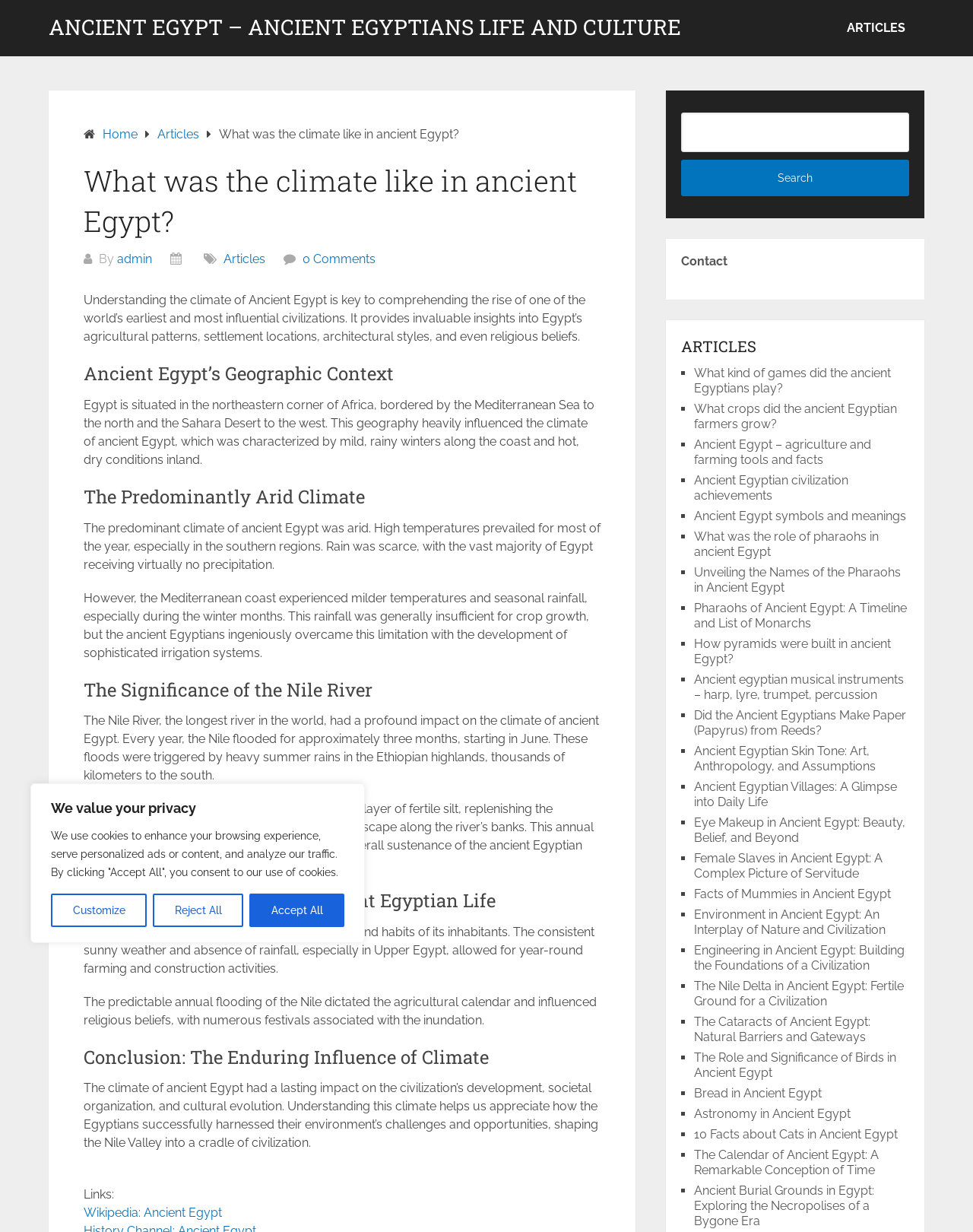How many articles are listed on the webpage?
Please provide a single word or phrase answer based on the image.

20